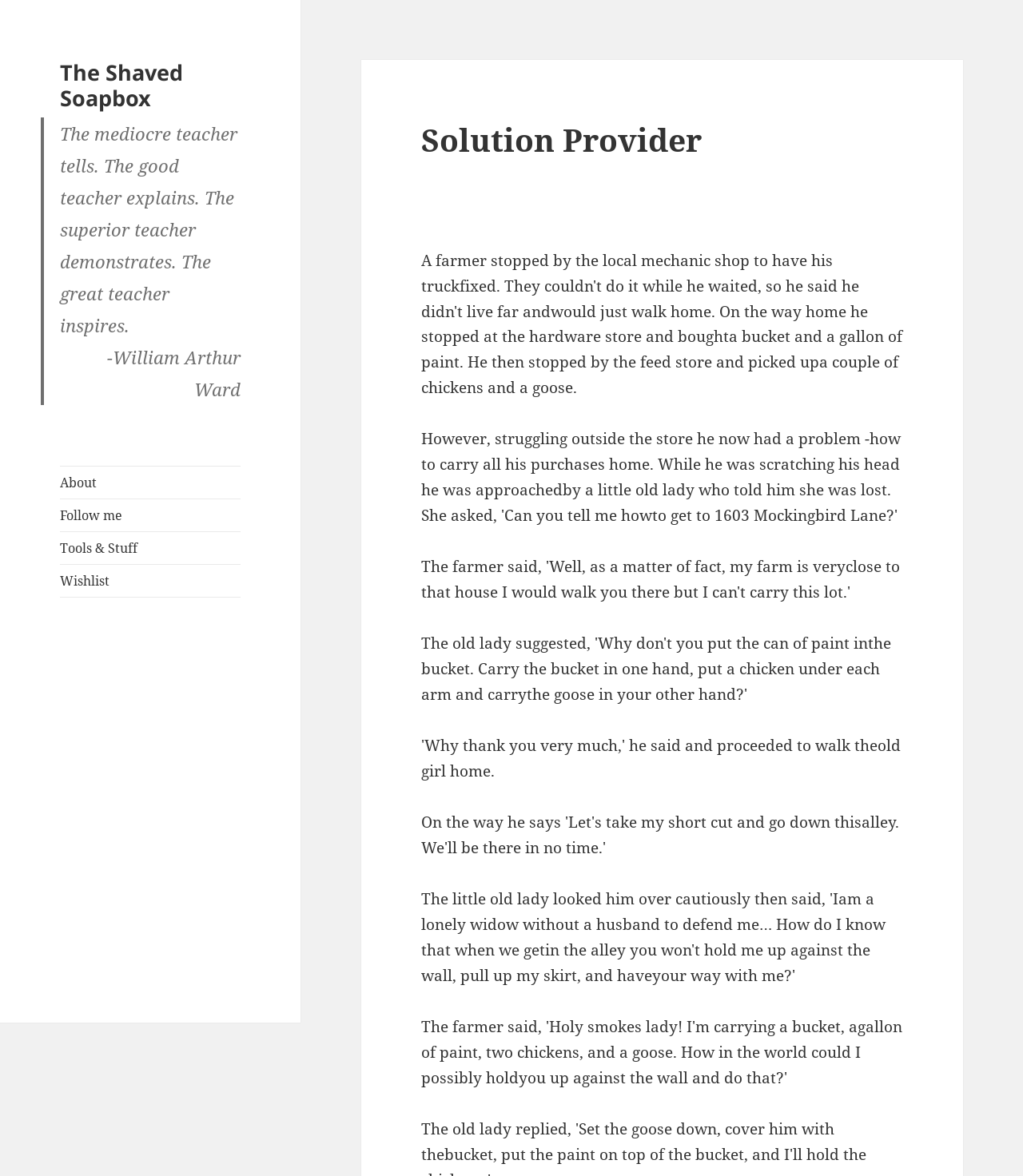Elaborate on the webpage's design and content in a detailed caption.

The webpage appears to be a blog or personal website titled "Solution Provider – The Shaved Soapbox". At the top left, there is a link to the website's homepage with the same title. Below this, a blockquote section contains a quote by William Arthur Ward, which reads, "The mediocre teacher tells. The good teacher explains. The superior teacher demonstrates. The great teacher inspires." The quote is attributed to the author below it.

To the right of the blockquote, there are four links: "About", "Follow me", "Tools & Stuff", and "Wishlist". These links are positioned vertically, with "About" at the top and "Wishlist" at the bottom.

Further down the page, there is a header section with a heading that reads "Solution Provider". This heading is centered on the page, with a small amount of whitespace above and below it.